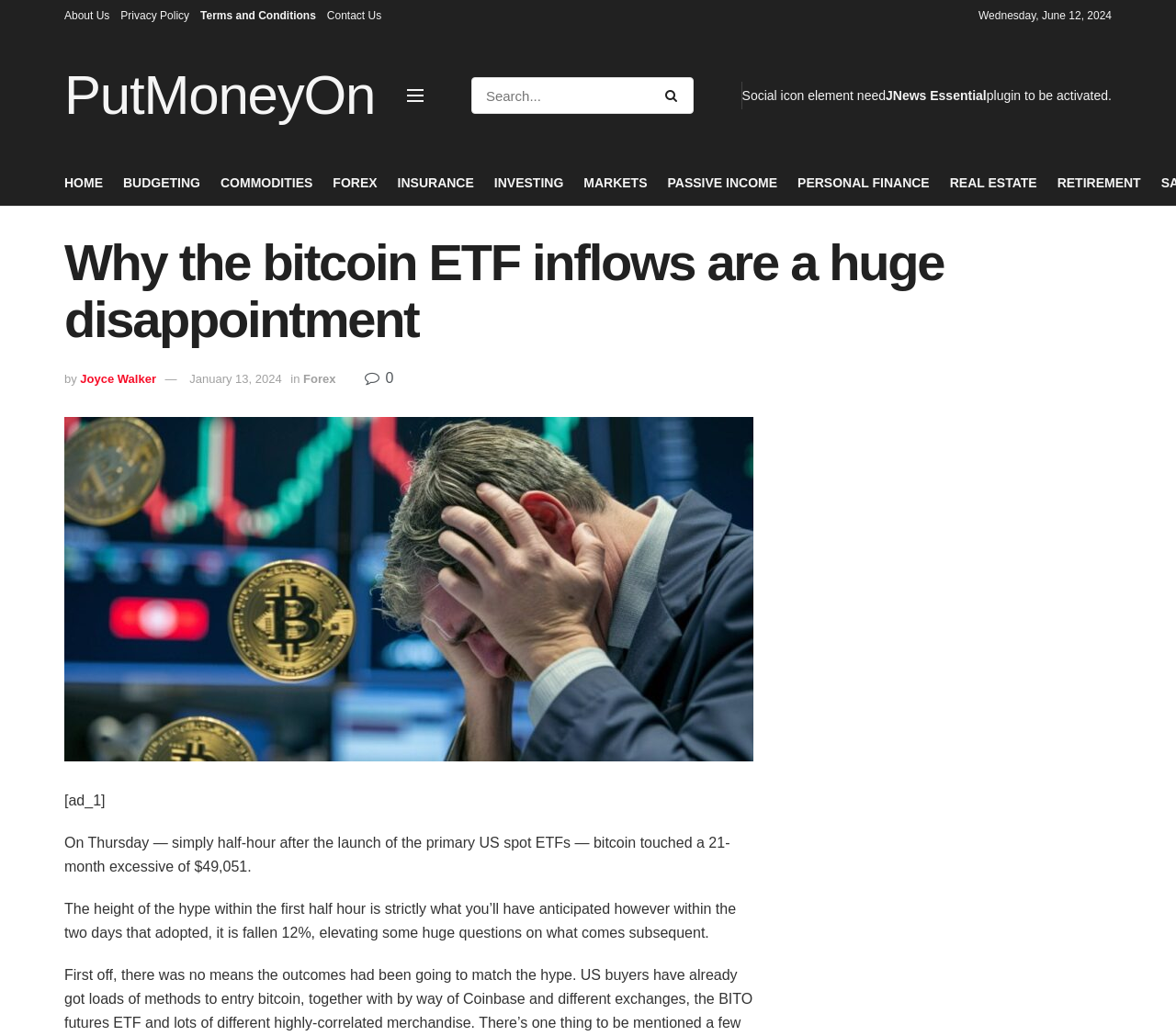What is the main heading of this webpage? Please extract and provide it.

Why the bitcoin ETF inflows are a huge disappointment